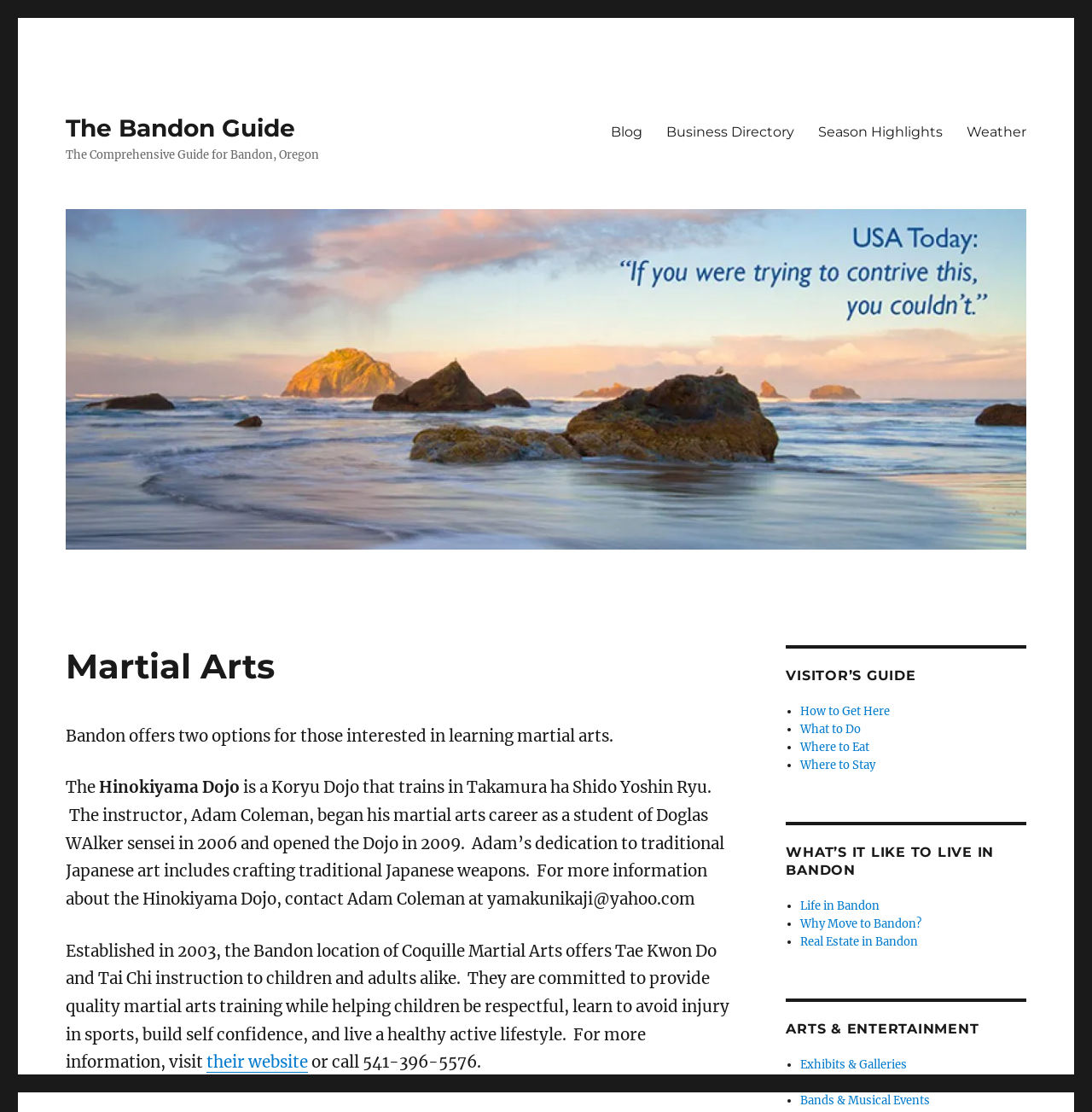Describe in detail what you see on the webpage.

The webpage is about "The Bandon Guide" and provides information about martial arts, visitor's guide, living in Bandon, and arts and entertainment. 

At the top of the page, there is a link to "The Bandon Guide" and a static text describing it as "The Comprehensive Guide for Bandon, Oregon". Below this, there is a primary navigation menu with links to "Blog", "Business Directory", "Season Highlights", and "Weather". 

On the left side of the page, there is a large section dedicated to martial arts, with a heading "Martial Arts" and two options for learning martial arts in Bandon: Hinokiyama Dojo and Coquille Martial Arts. The text describes the Hinokiyama Dojo, its instructor Adam Coleman, and his background in martial arts. It also provides information about Coquille Martial Arts, including its establishment year, the types of martial arts it offers, and its goals.

On the right side of the page, there are three sections: "VISITOR'S GUIDE", "WHAT'S IT LIKE TO LIVE IN BANDON", and "ARTS & ENTERTAINMENT". Each section has a heading and a navigation menu with links to related topics. The "VISITOR'S GUIDE" section has links to "How to Get Here", "What to Do", "Where to Eat", and "Where to Stay". The "WHAT'S IT LIKE TO LIVE IN BANDON" section has links to "Life in Bandon", "Why Move to Bandon?", and "Real Estate in Bandon". The "ARTS & ENTERTAINMENT" section has links to "Exhibits & Galleries", "Arts & Crafts", and "Bands & Musical Events".